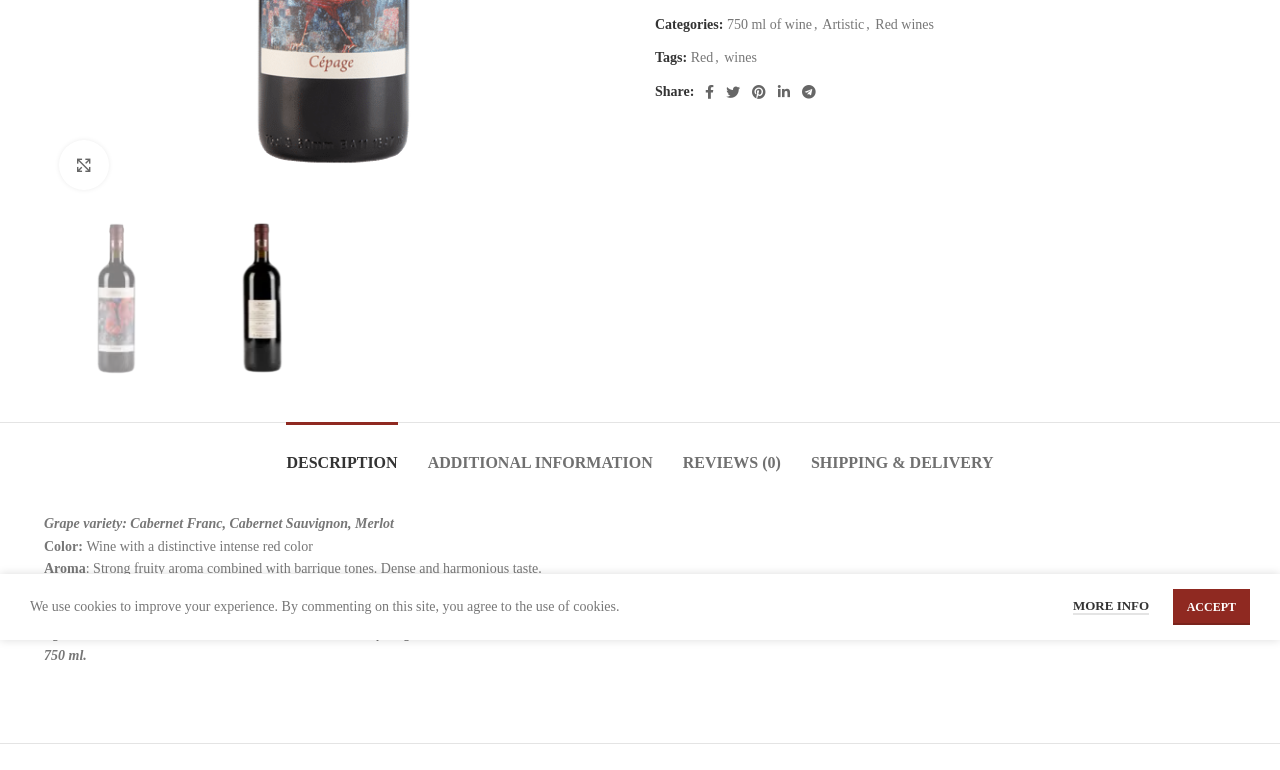Given the description "parent_node: Search for: aria-label="Search"", determine the bounding box of the corresponding UI element.

None